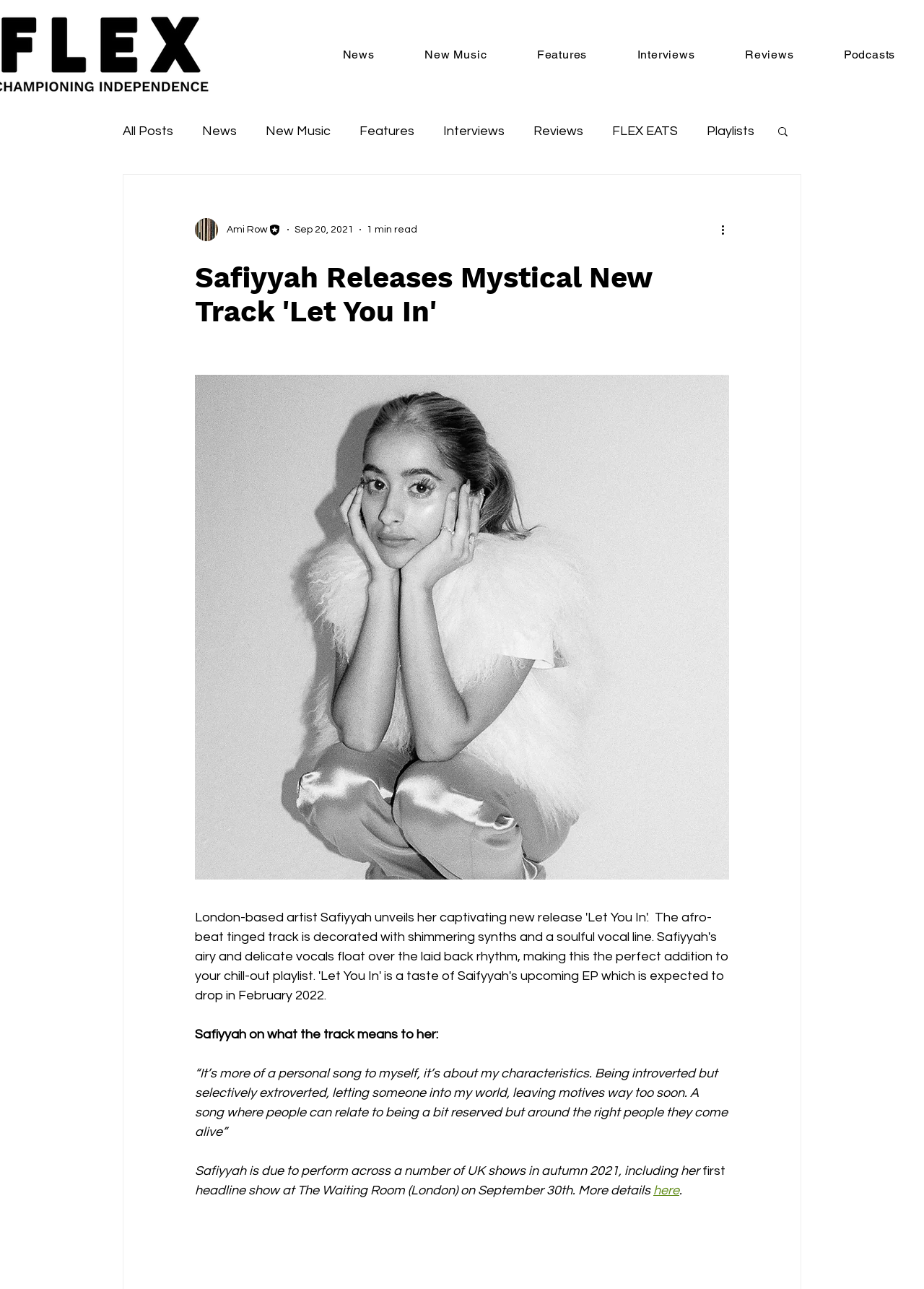Provide a brief response in the form of a single word or phrase:
What is the name of the venue where Safiyyah will perform?

The Waiting Room